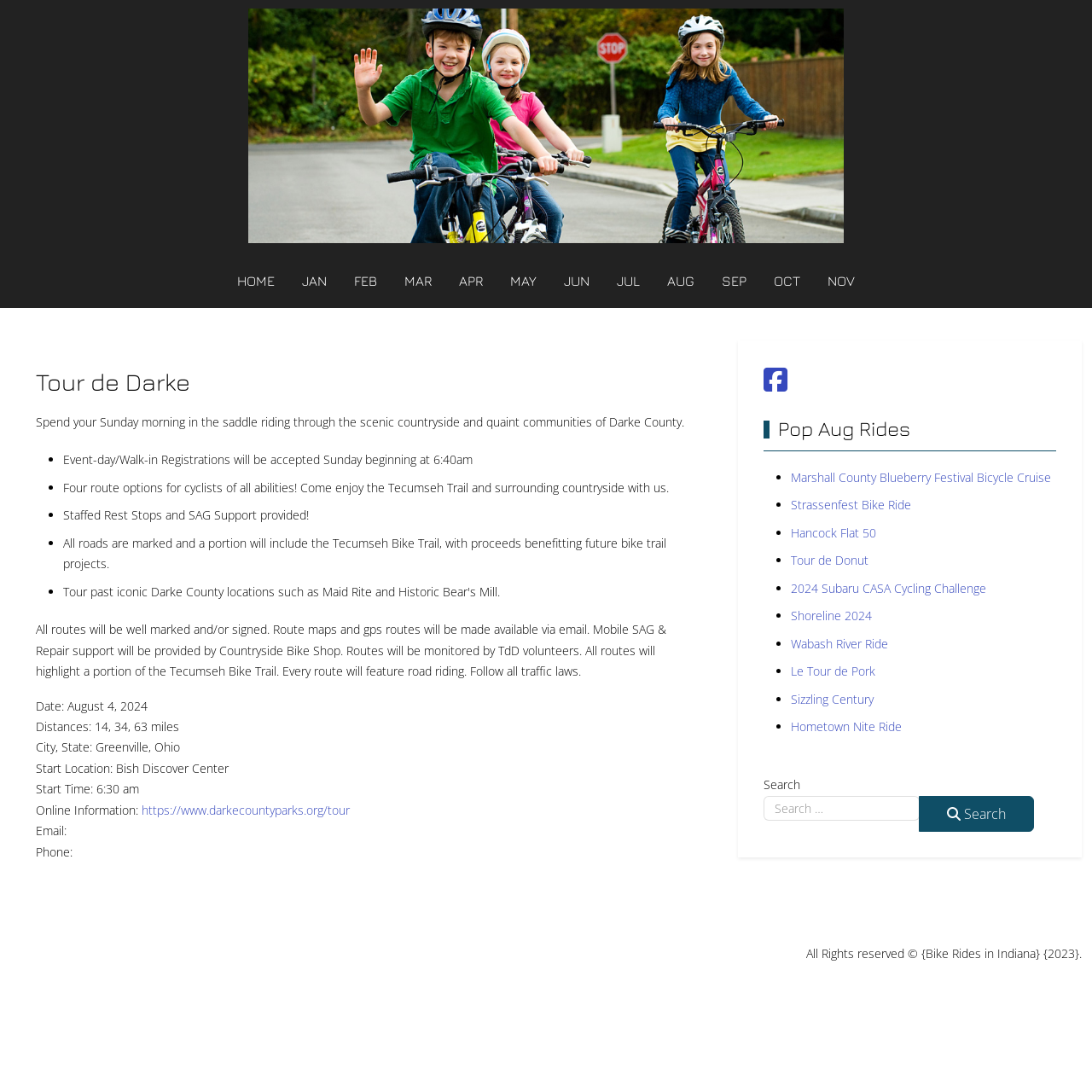Provide the bounding box coordinates of the HTML element described as: "Home". The bounding box coordinates should be four float numbers between 0 and 1, i.e., [left, top, right, bottom].

None